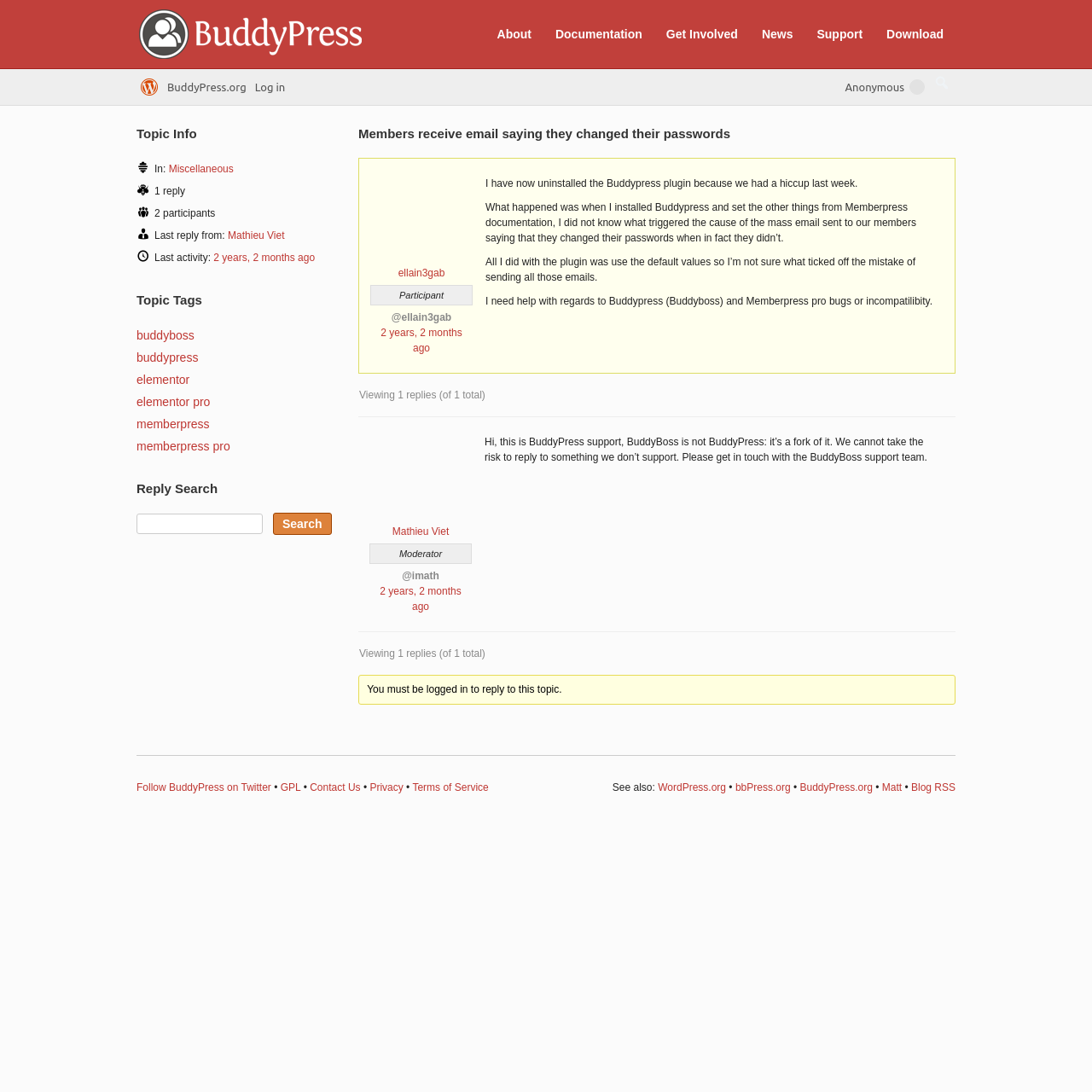Offer a comprehensive description of the webpage’s content and structure.

This webpage appears to be a discussion forum or support page for BuddyPress, a software for online communities, teams, and groups. At the top of the page, there are six main navigation links: "About", "Documentation", "Get Involved", "News", "Support", and "Download". Below these links, there is a prominent heading that reads "Members receive email saying they changed their passwords" with a link to "BuddyPress.org" next to it.

The main content of the page is a discussion thread with two posts. The first post is from a user named "ellain3gab" who describes an issue they experienced with the BuddyPress plugin, where it sent mass emails to their members saying they changed their passwords when they didn't. The user is seeking help with regards to BuddyPress and MemberPress pro bugs or incompatibility.

The second post is a response from a moderator named "Mathieu Viet" who explains that BuddyBoss is a fork of BuddyPress and they cannot provide support for it. The moderator advises the user to contact the BuddyBoss support team instead.

To the right of the discussion thread, there is a "Topic Info" section that displays information about the topic, including the number of replies, participants, and last activity. Below this section, there are topic tags, including "buddyboss", "buddypress", "elementor", and "memberpress".

At the bottom of the page, there is a search bar with a "Reply Search" heading, followed by a "See also" section with links to WordPress.org, bbPress.org, and other related websites. There are also links to follow BuddyPress on Twitter, as well as links to the GPL, Contact Us, Privacy, and Terms of Service pages.